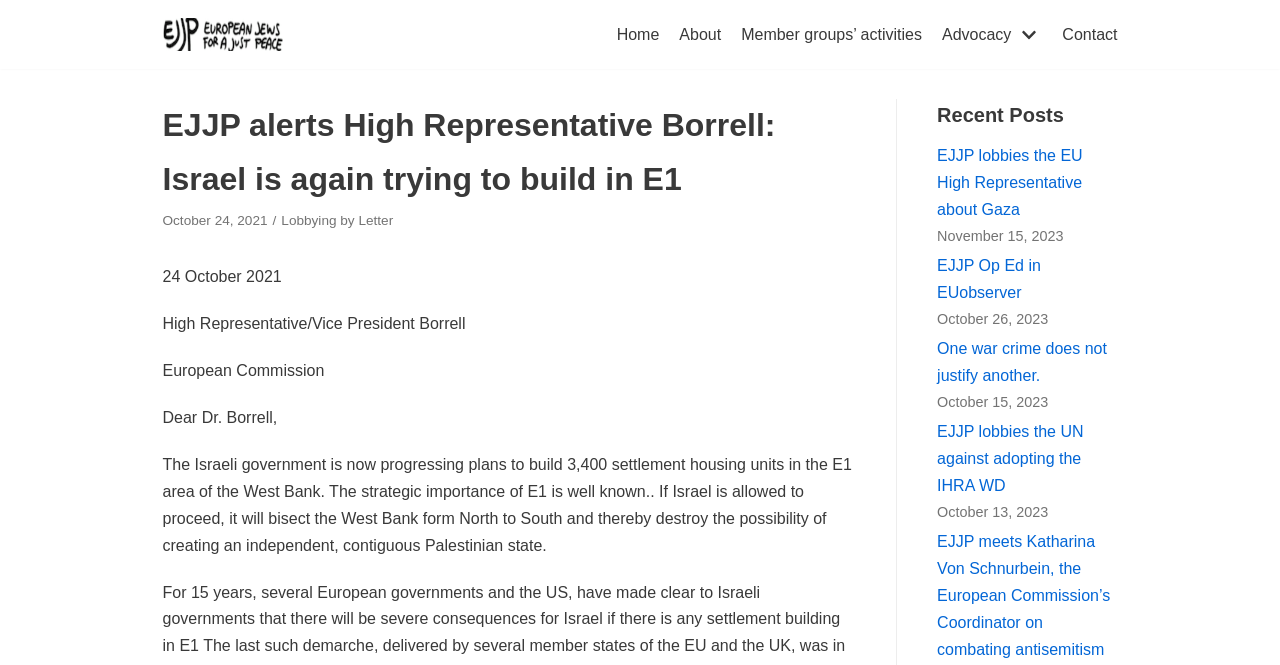Find the bounding box of the element with the following description: "About". The coordinates must be four float numbers between 0 and 1, formatted as [left, top, right, bottom].

[0.531, 0.033, 0.563, 0.071]